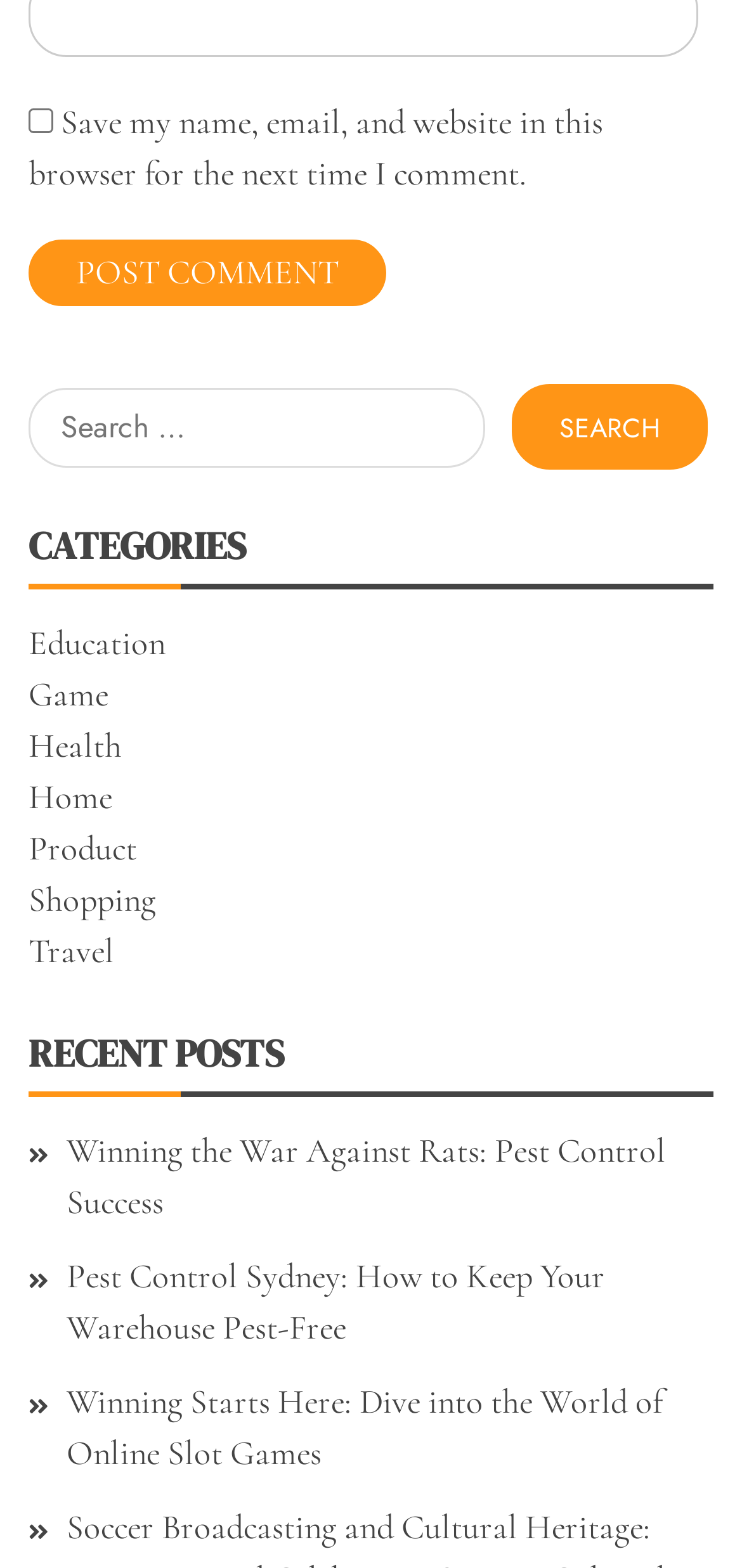Locate the bounding box coordinates of the element you need to click to accomplish the task described by this instruction: "Click the Post Comment button".

[0.038, 0.153, 0.521, 0.195]